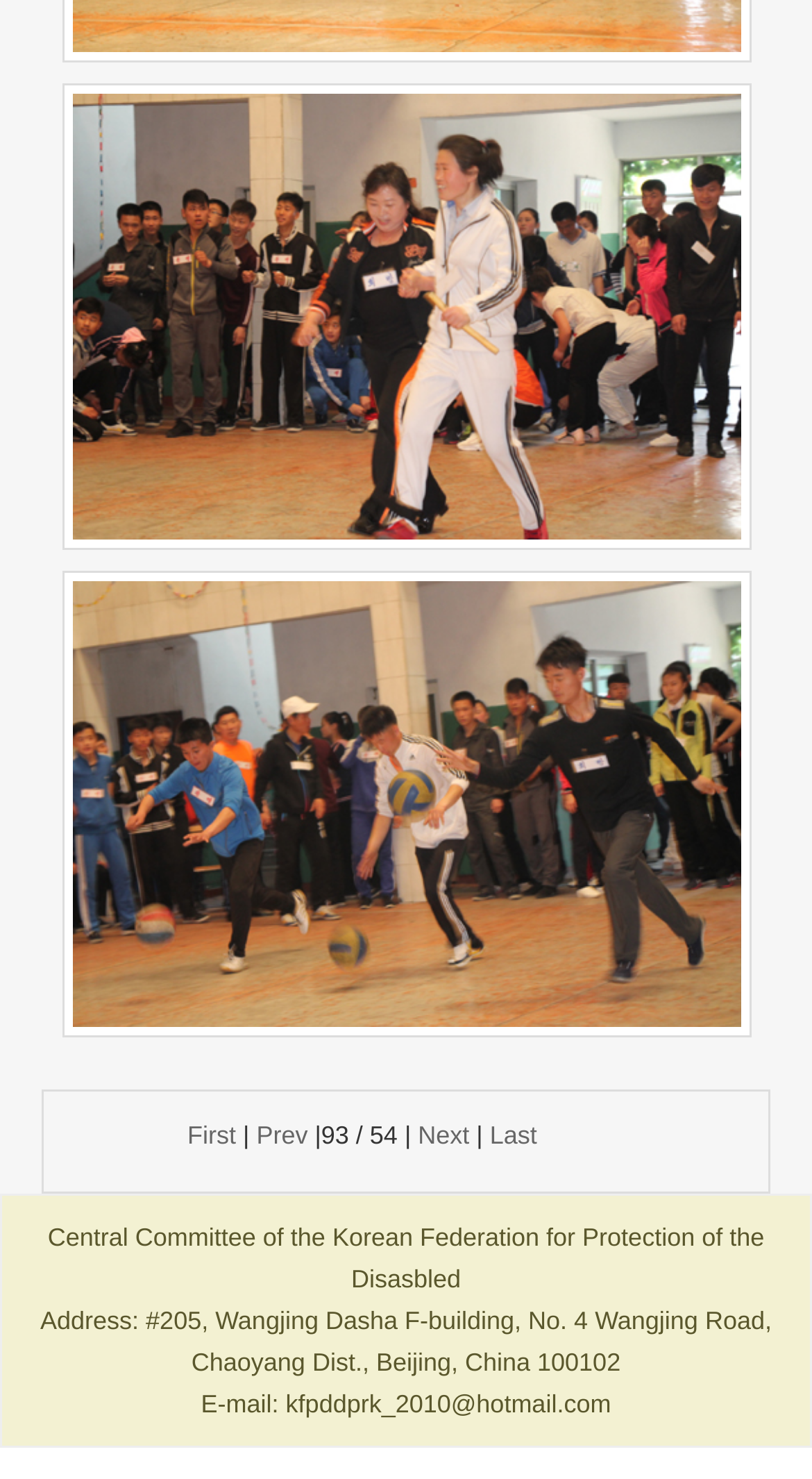How many links are there at the bottom of the page?
Provide a detailed answer to the question, using the image to inform your response.

I counted the number of link elements at the bottom of the page, which are 'First', 'Prev', 'Next', and 'Last', and found that there are 5 links in total.